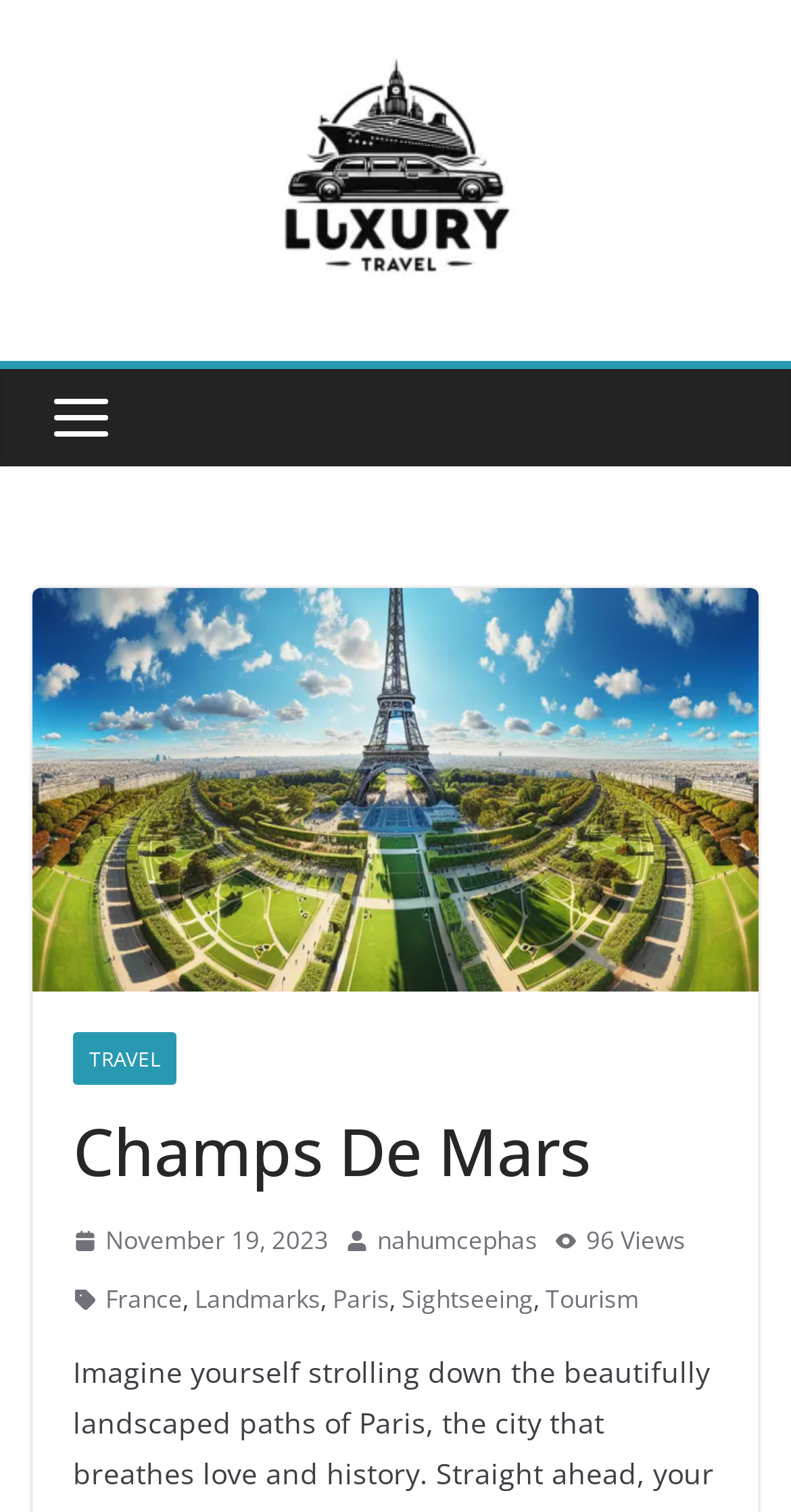Can you find the bounding box coordinates for the element to click on to achieve the instruction: "Click on Luxury Travel"?

[0.346, 0.032, 0.654, 0.193]